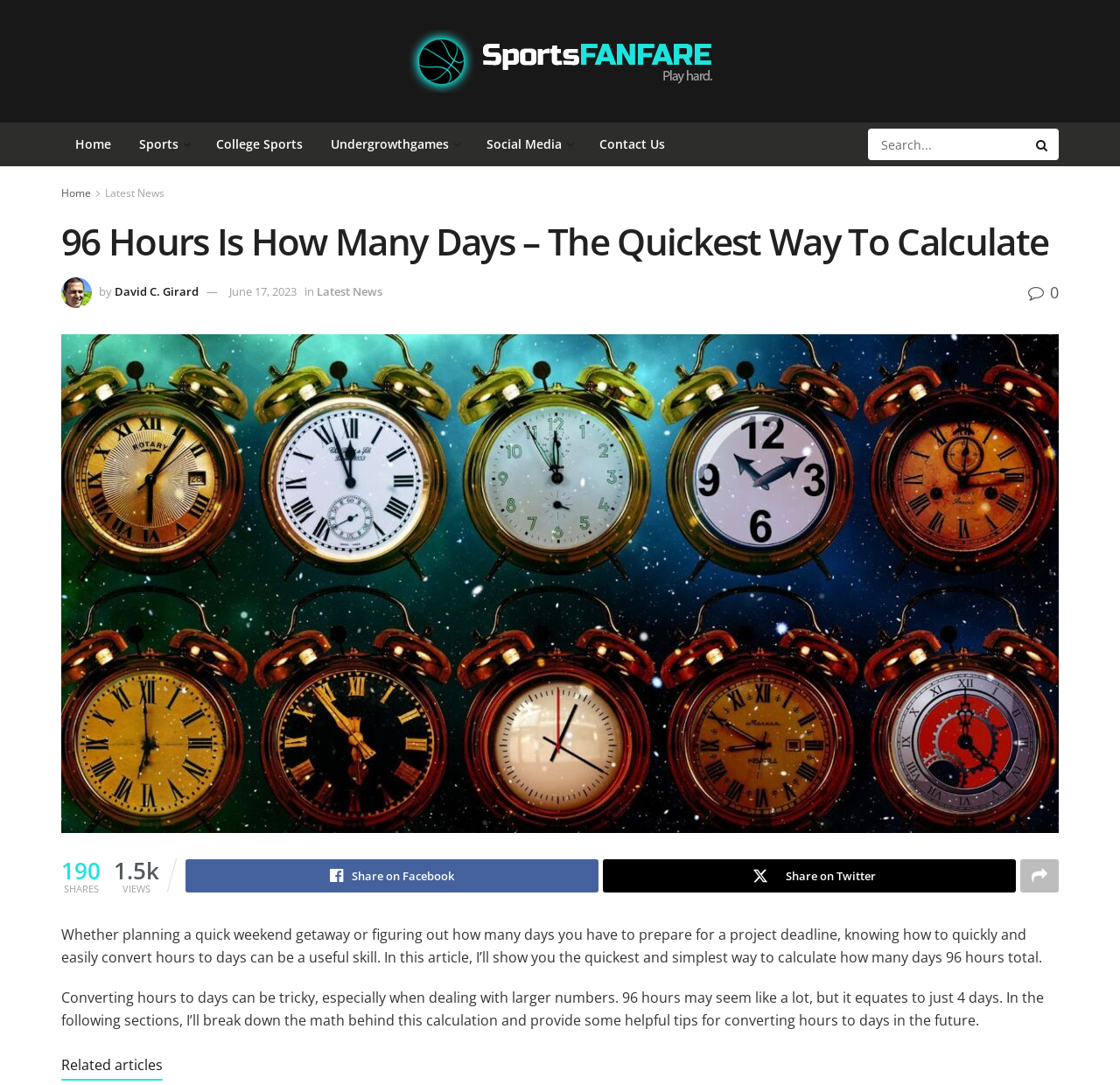Locate the bounding box coordinates of the clickable area to execute the instruction: "Read the article by David C. Girard". Provide the coordinates as four float numbers between 0 and 1, represented as [left, top, right, bottom].

[0.102, 0.262, 0.177, 0.276]